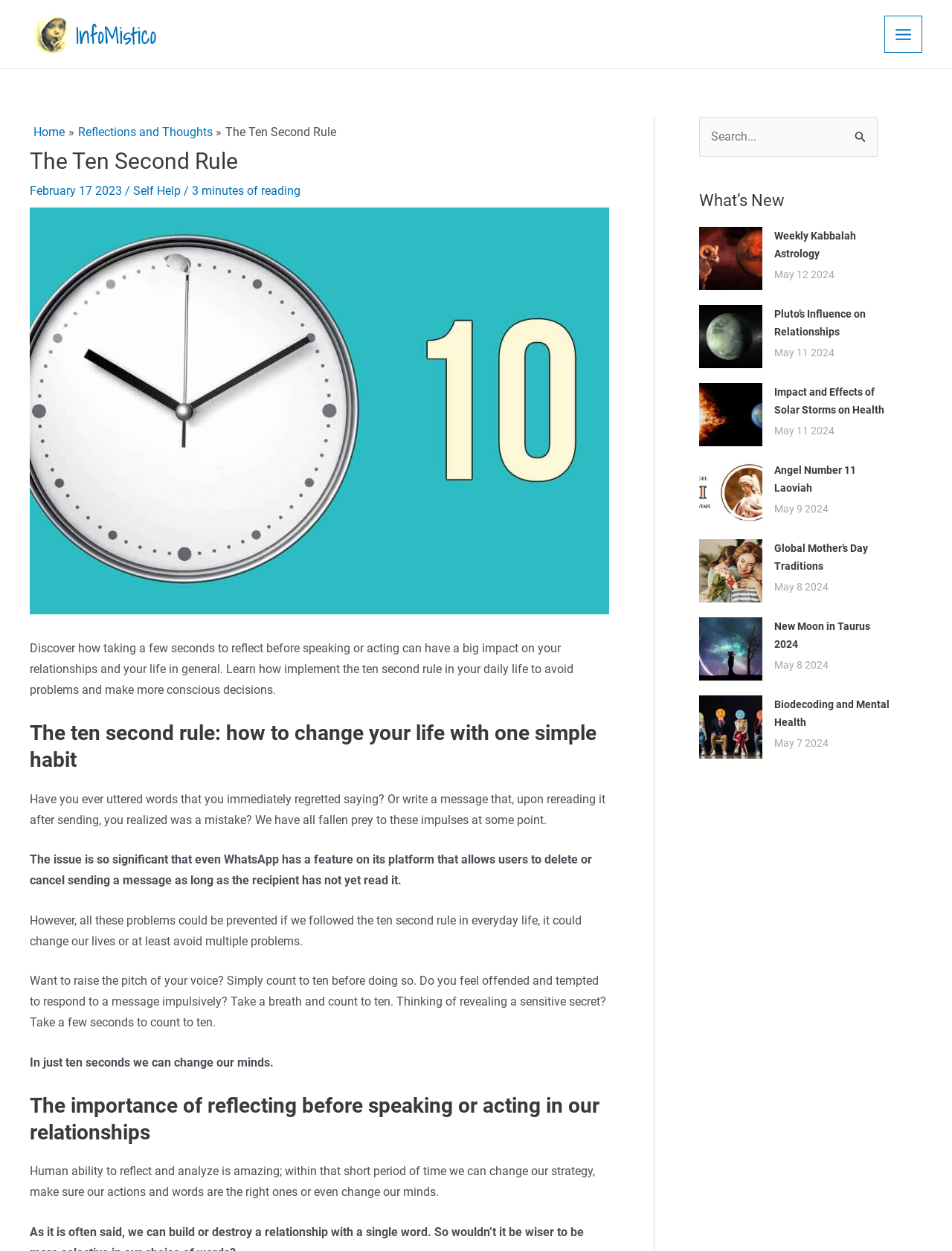Use a single word or phrase to answer the question: 
What is the function of the search bar?

To search for content